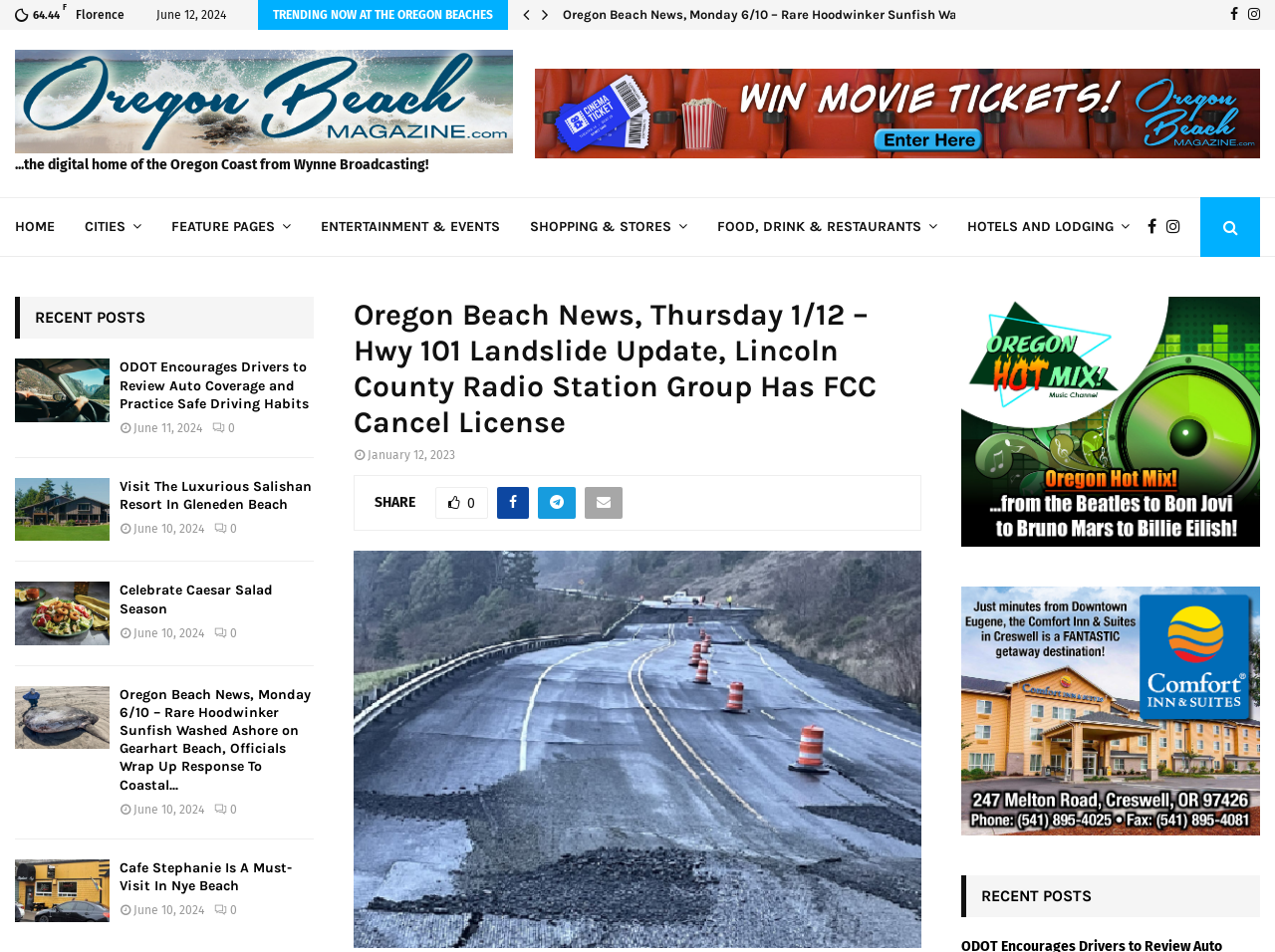Based on the element description: "Celebrate Caesar Salad Season", identify the UI element and provide its bounding box coordinates. Use four float numbers between 0 and 1, [left, top, right, bottom].

[0.094, 0.611, 0.214, 0.648]